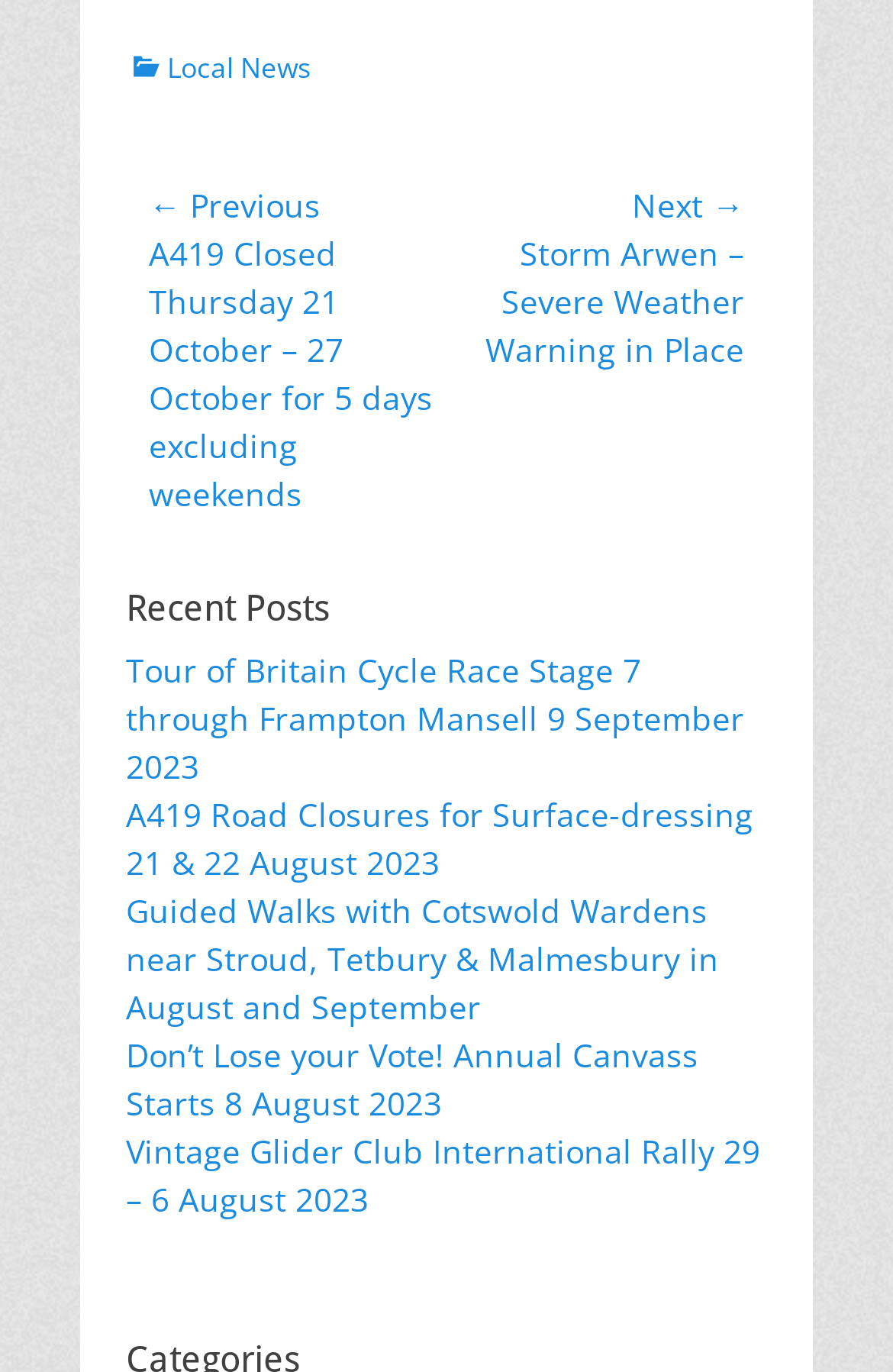What type of content is on this webpage? Using the information from the screenshot, answer with a single word or phrase.

News